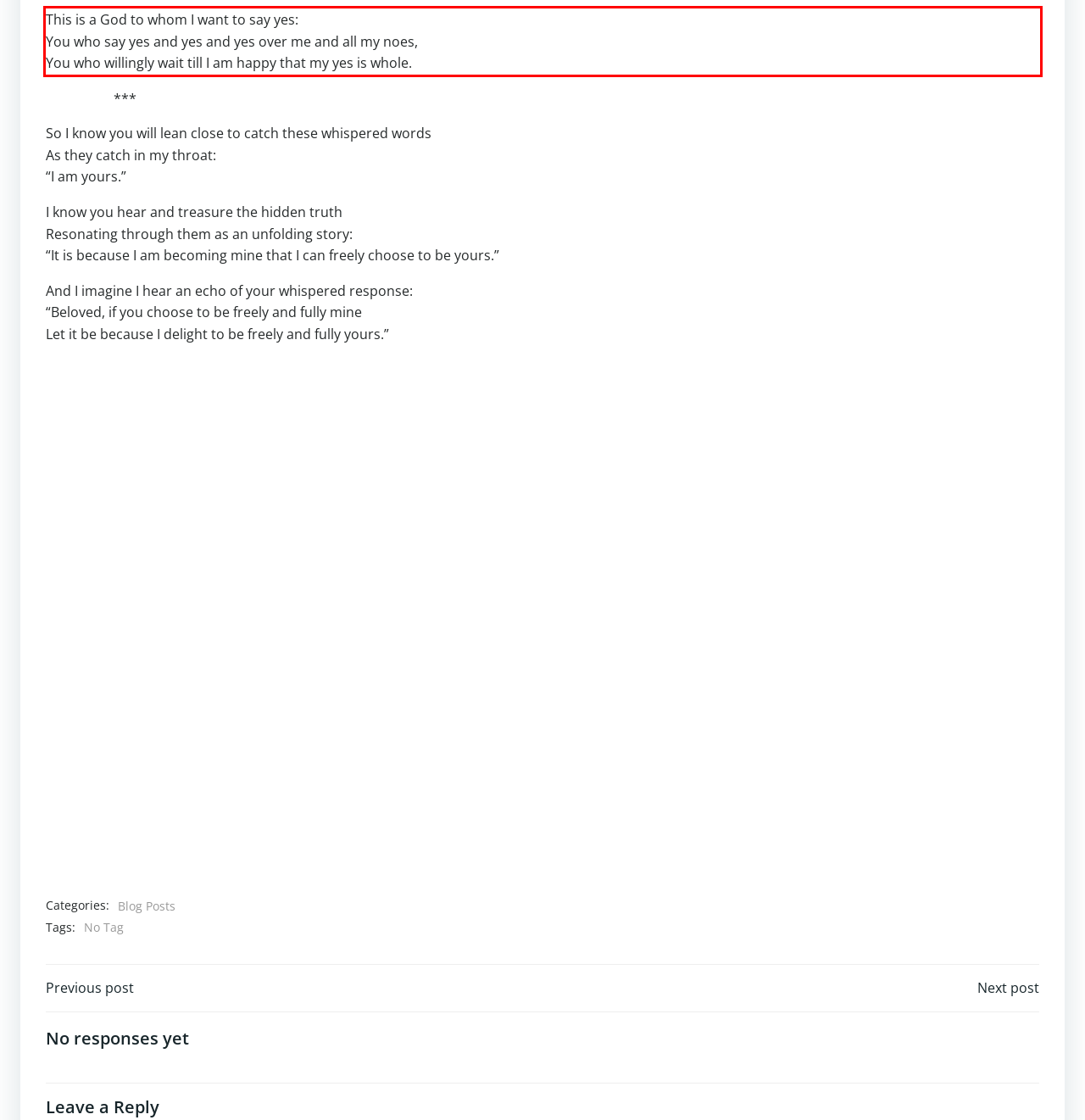Please examine the webpage screenshot containing a red bounding box and use OCR to recognize and output the text inside the red bounding box.

This is a God to whom I want to say yes: You who say yes and yes and yes over me and all my noes, You who willingly wait till I am happy that my yes is whole.